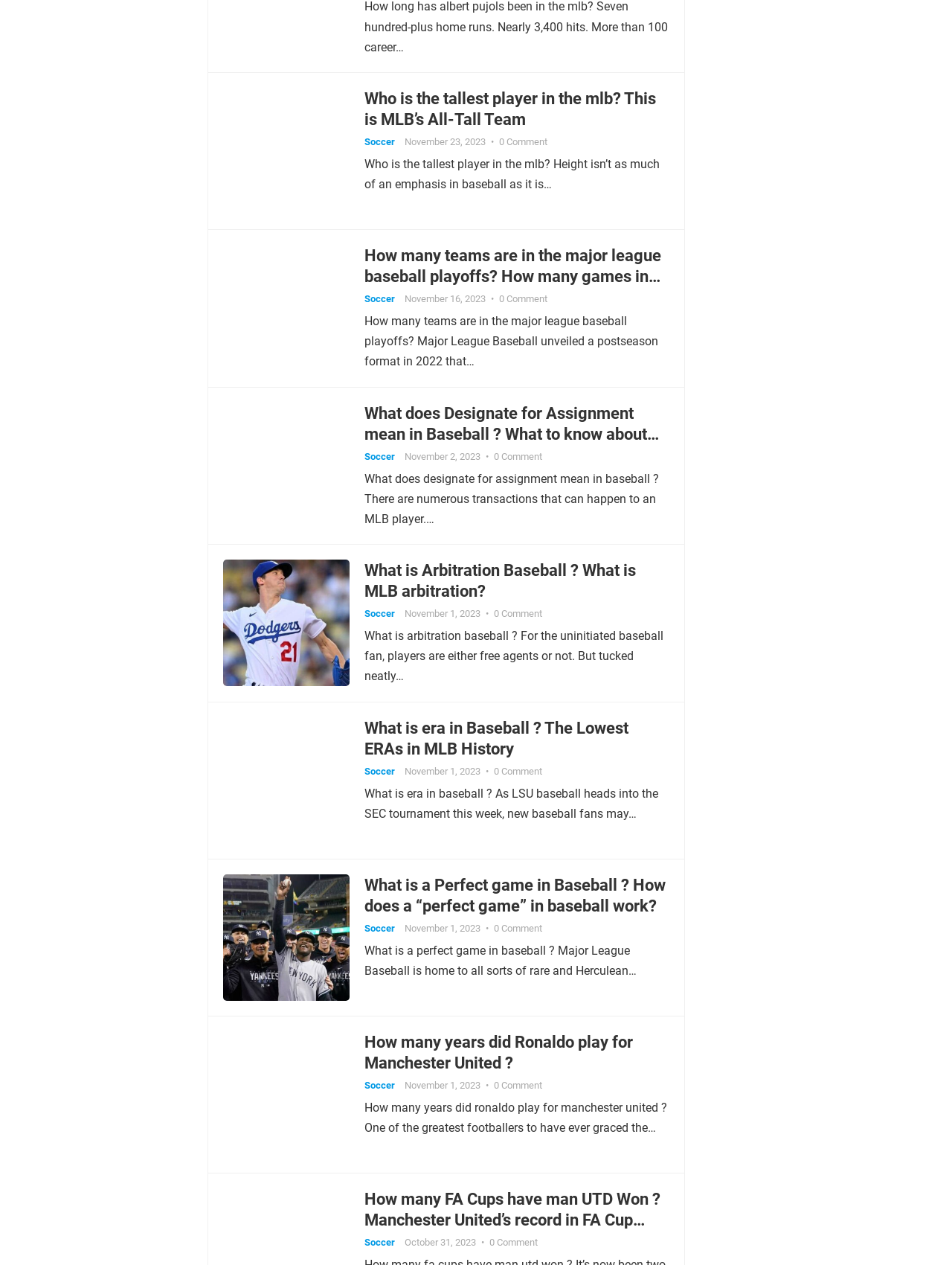Please determine the bounding box coordinates of the element's region to click in order to carry out the following instruction: "Click on 'Can mlb players chew tobacco'". The coordinates should be four float numbers between 0 and 1, i.e., [left, top, right, bottom].

[0.234, 0.069, 0.367, 0.169]